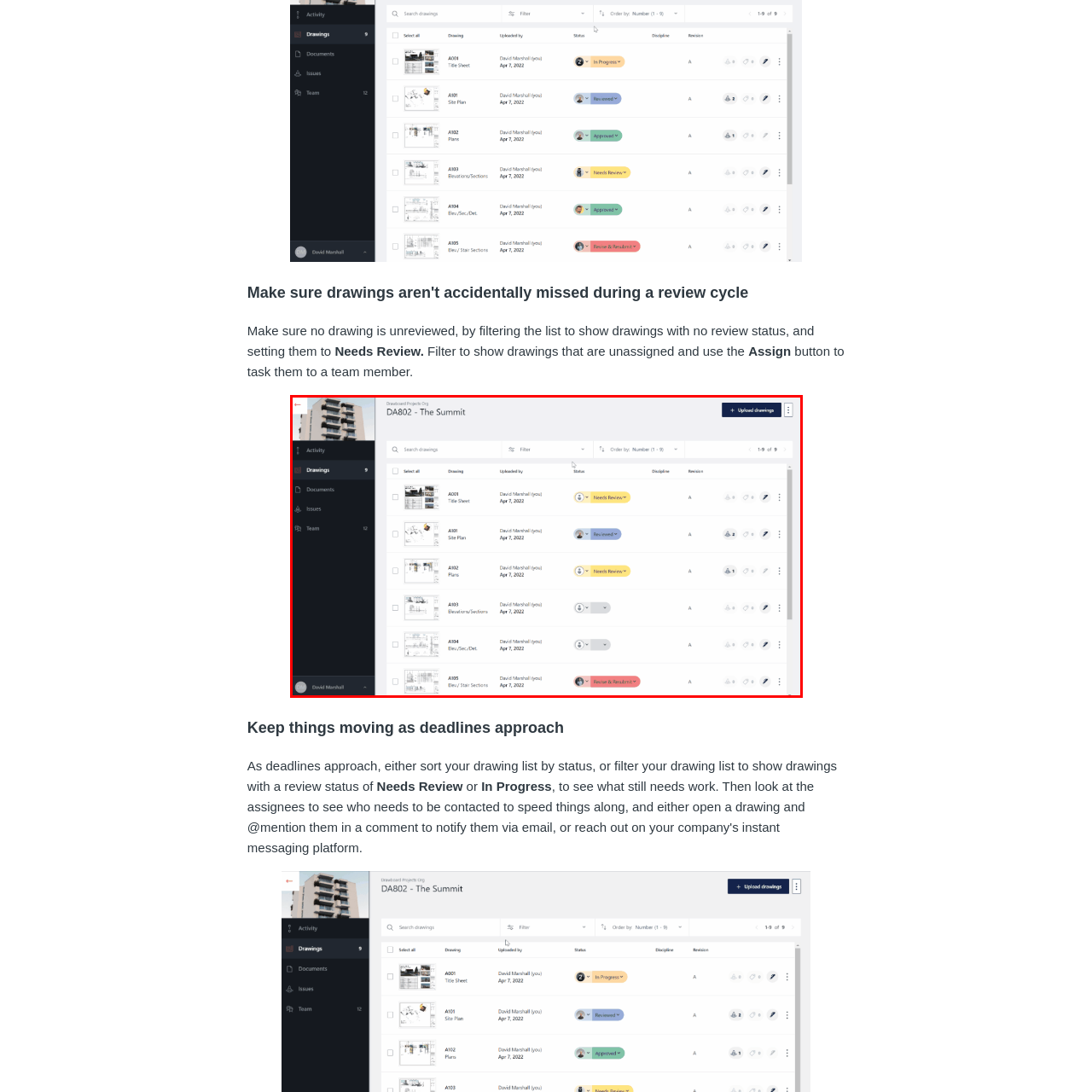What is the purpose of the filtering options?
Carefully examine the image within the red bounding box and provide a comprehensive answer based on what you observe.

The filtering and sorting options at the top of the user interface are provided to allow users to efficiently manage and organize their drawing lists, making it easier to navigate and review the drawings.